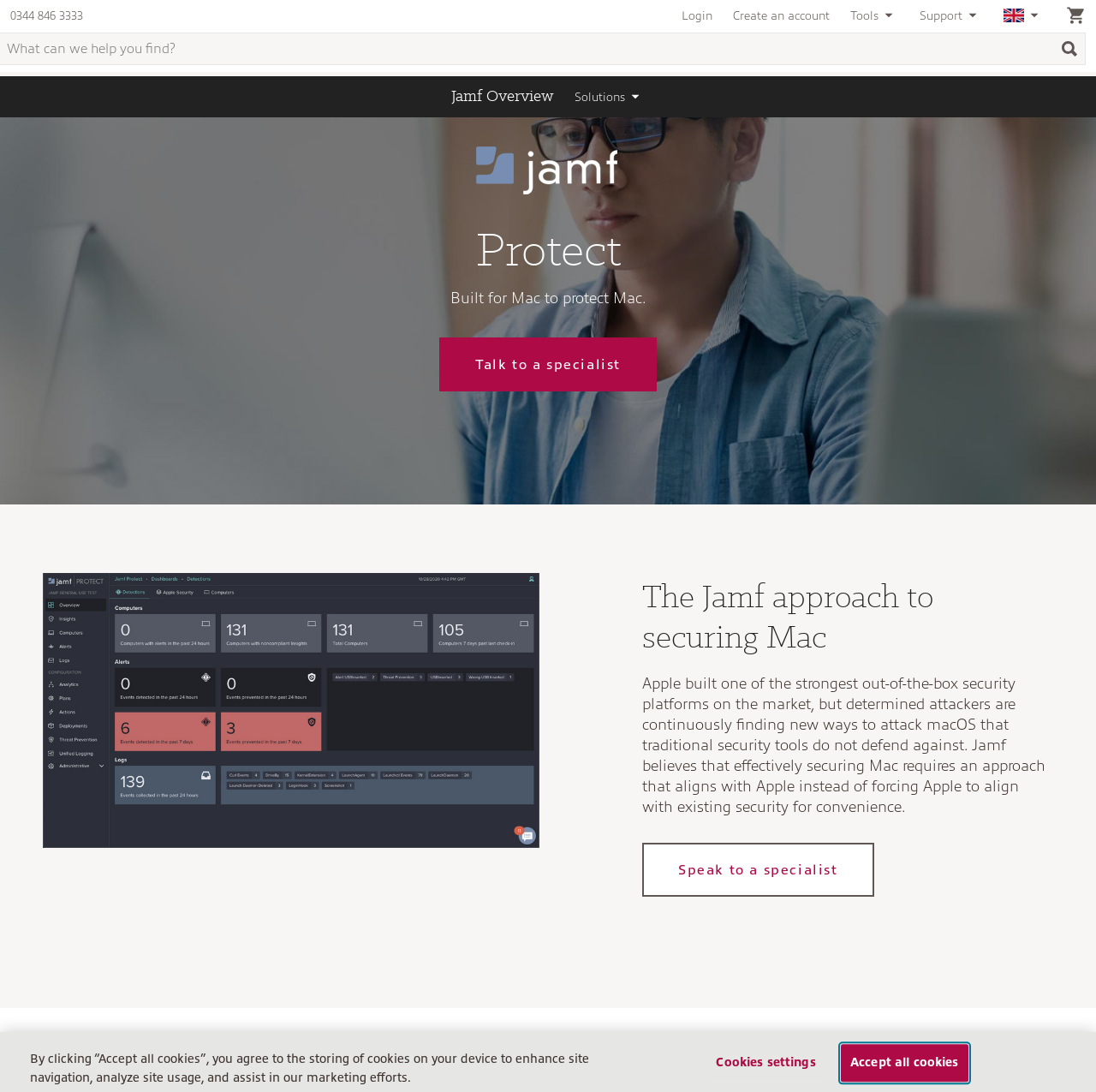Locate the bounding box coordinates of the element's region that should be clicked to carry out the following instruction: "Talk to a specialist". The coordinates need to be four float numbers between 0 and 1, i.e., [left, top, right, bottom].

[0.401, 0.309, 0.599, 0.359]